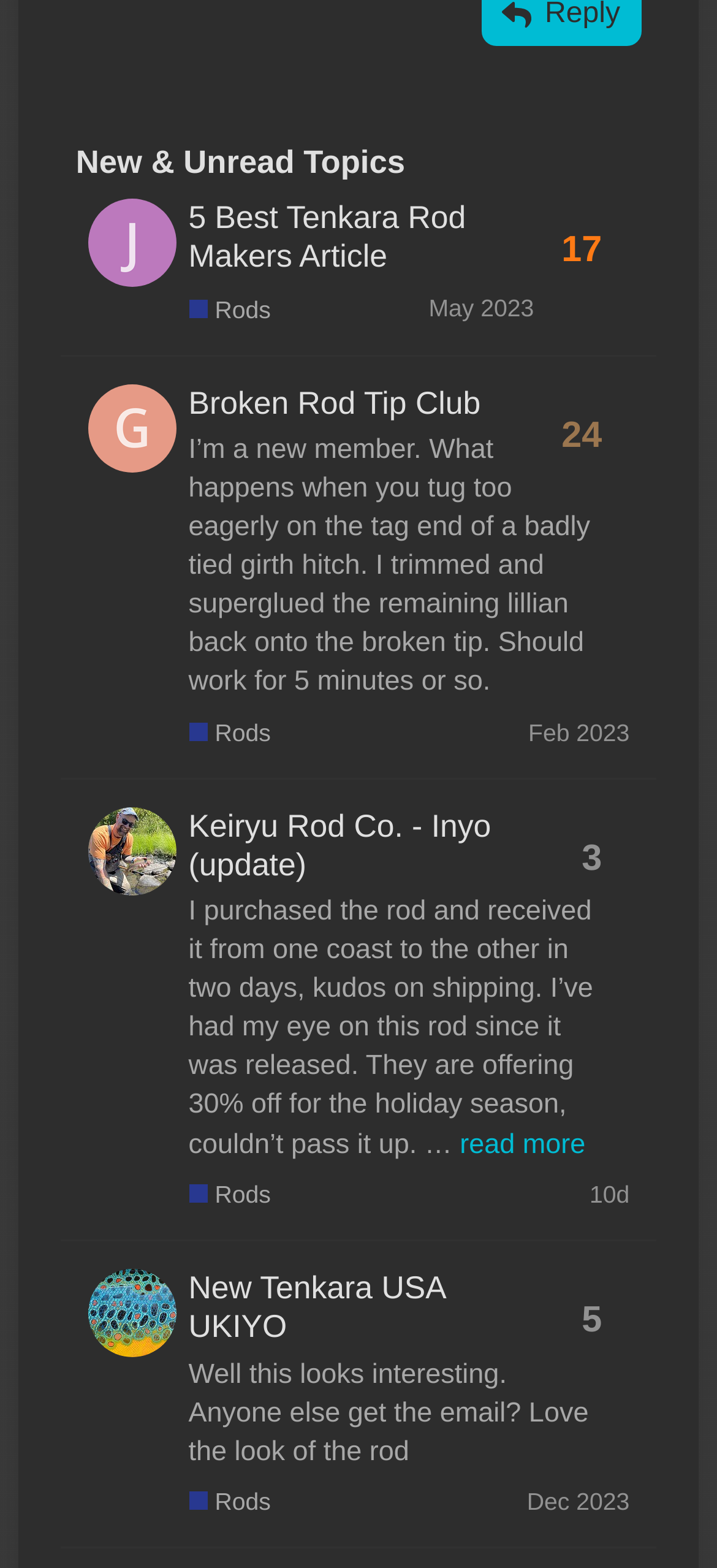Pinpoint the bounding box coordinates of the clickable area needed to execute the instruction: "View topic '5 Best Tenkara Rod Makers Article'". The coordinates should be specified as four float numbers between 0 and 1, i.e., [left, top, right, bottom].

[0.263, 0.127, 0.65, 0.175]